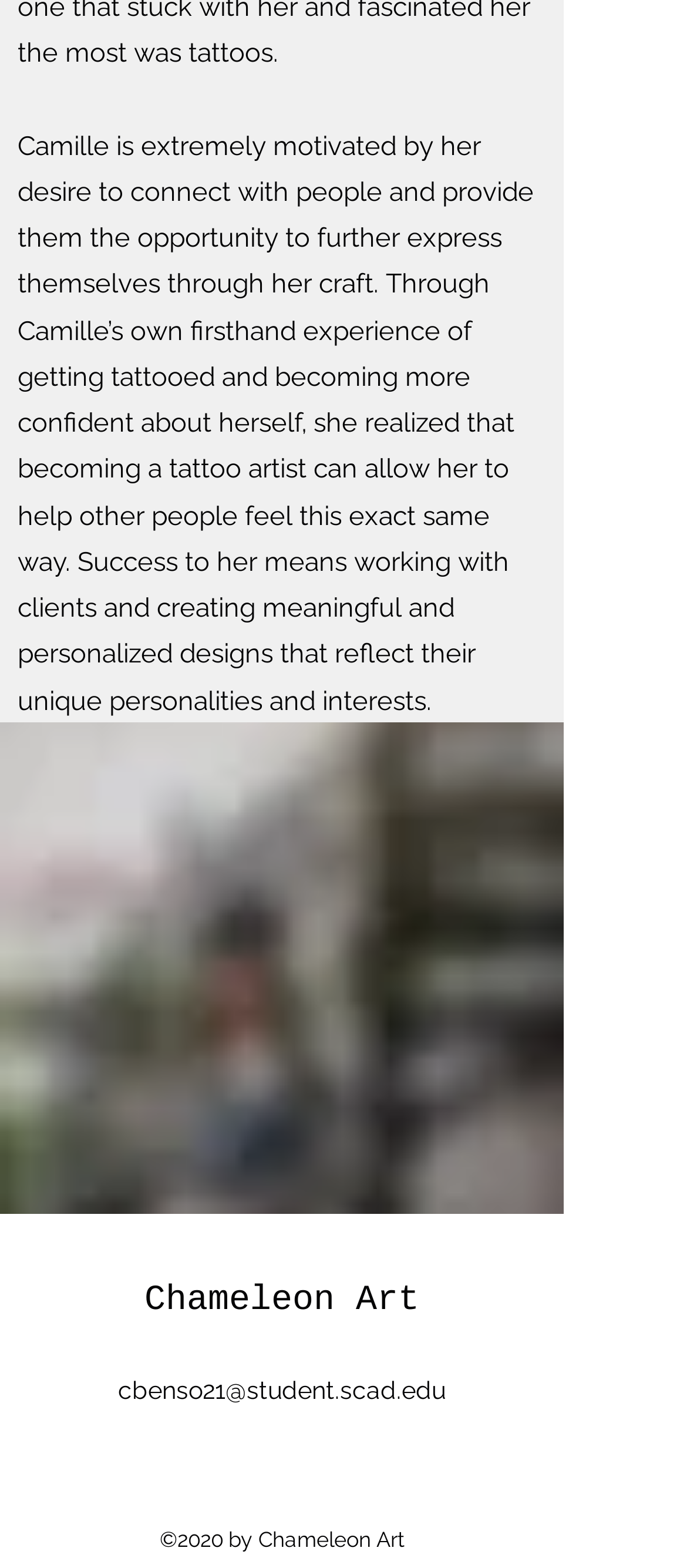Identify and provide the bounding box coordinates of the UI element described: "Chameleon Art". The coordinates should be formatted as [left, top, right, bottom], with each number being a float between 0 and 1.

[0.21, 0.817, 0.61, 0.842]